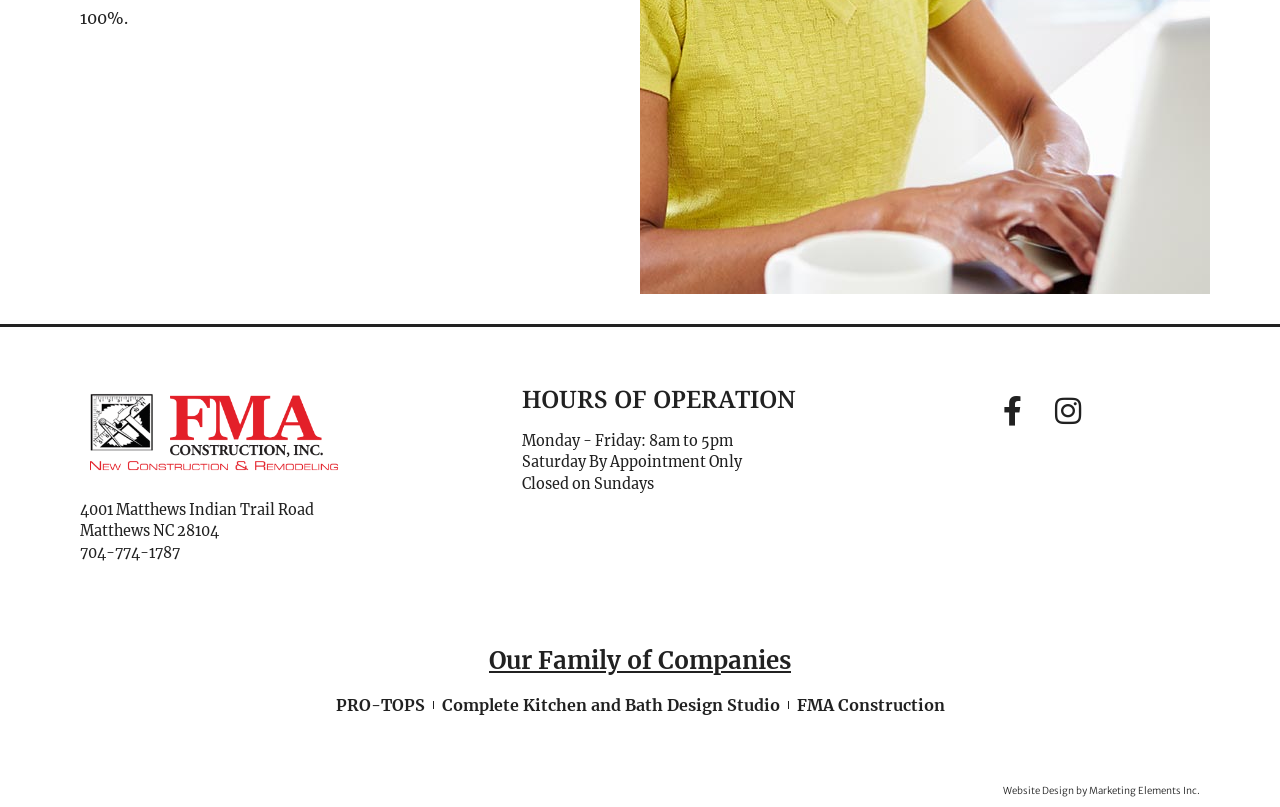How many companies are listed under 'Our Family of Companies'?
Give a single word or phrase as your answer by examining the image.

3